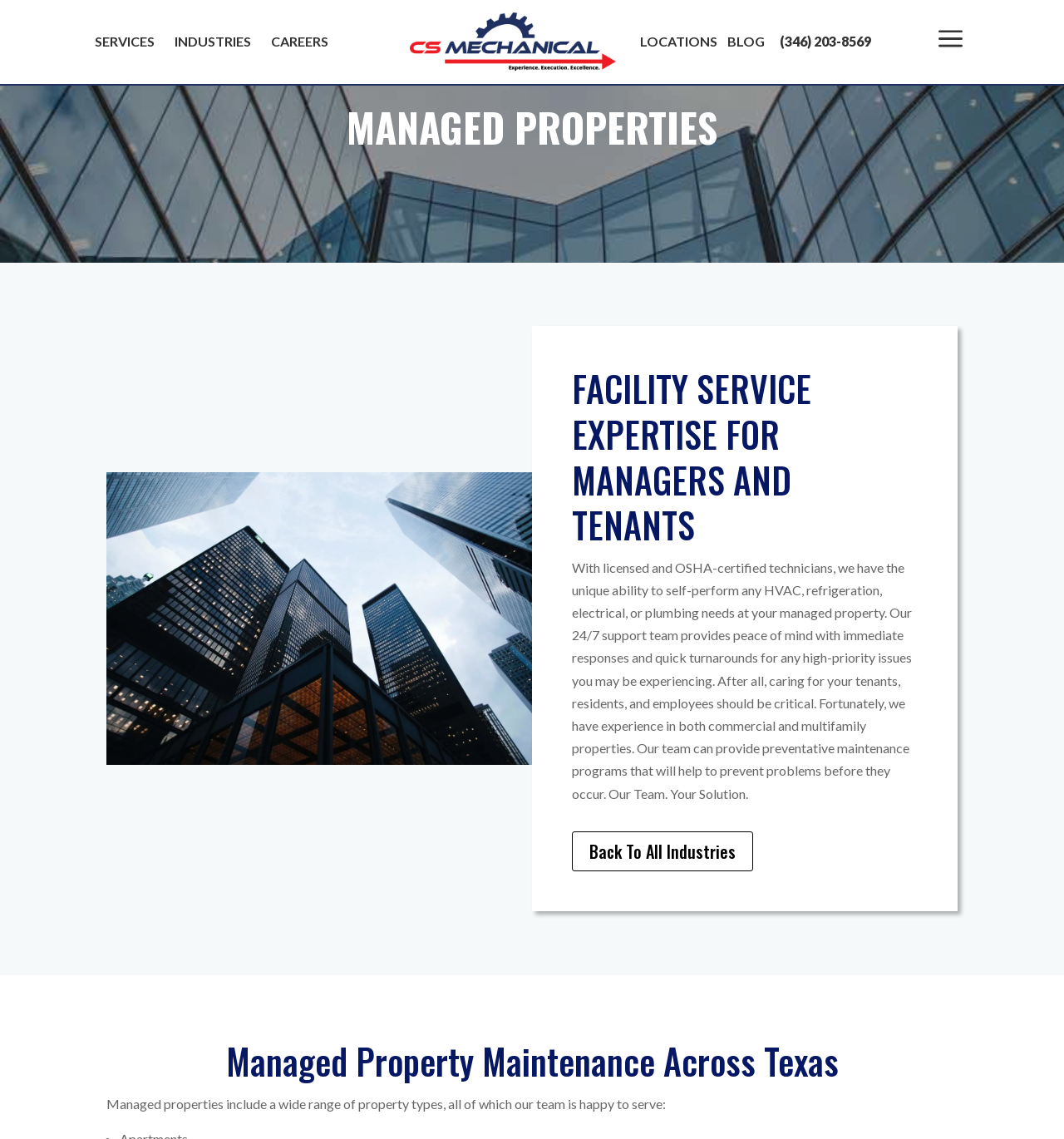Locate the bounding box of the UI element described by: "(346) 203-8569" in the given webpage screenshot.

[0.733, 0.029, 0.819, 0.043]